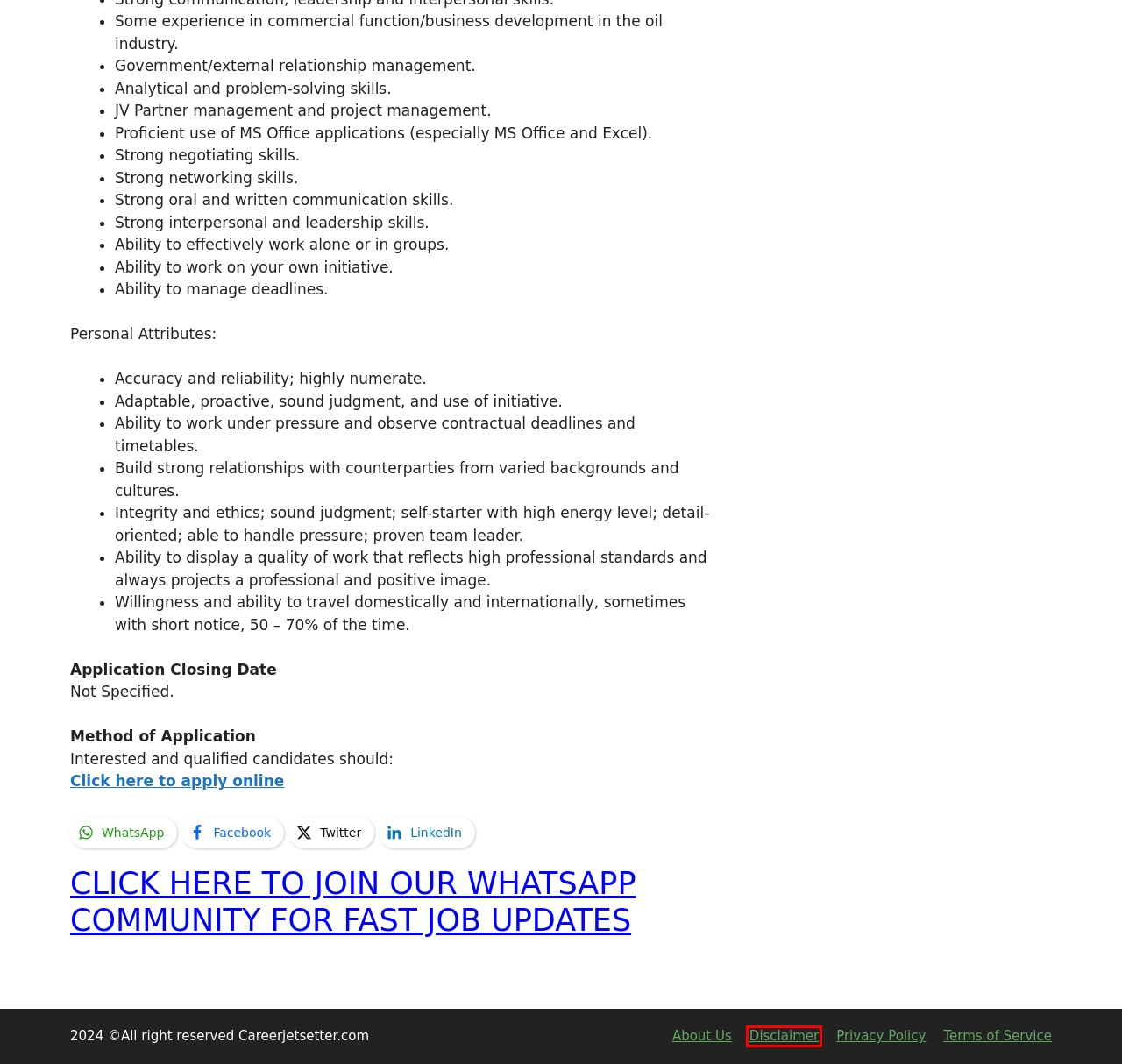You are given a screenshot depicting a webpage with a red bounding box around a UI element. Select the description that best corresponds to the new webpage after clicking the selected element. Here are the choices:
A. Disclaimer – CareerJetSetters
B. Terms of Service – CareerJetSetters
C. Human Resources Officer at Purplesmith Consulting- Abuja – CareerJetSetters
D. Head Of Crude Trading | WTS Energy
E. About Us – CareerJetSetters
F. Privacy Policy – CareerJetSetters
G. Oando Plc Job Vacancies – CareerJetSetters
H. Dangote Group Job Recruitment 2024 (26 Positions) – CareerJetSetters

A